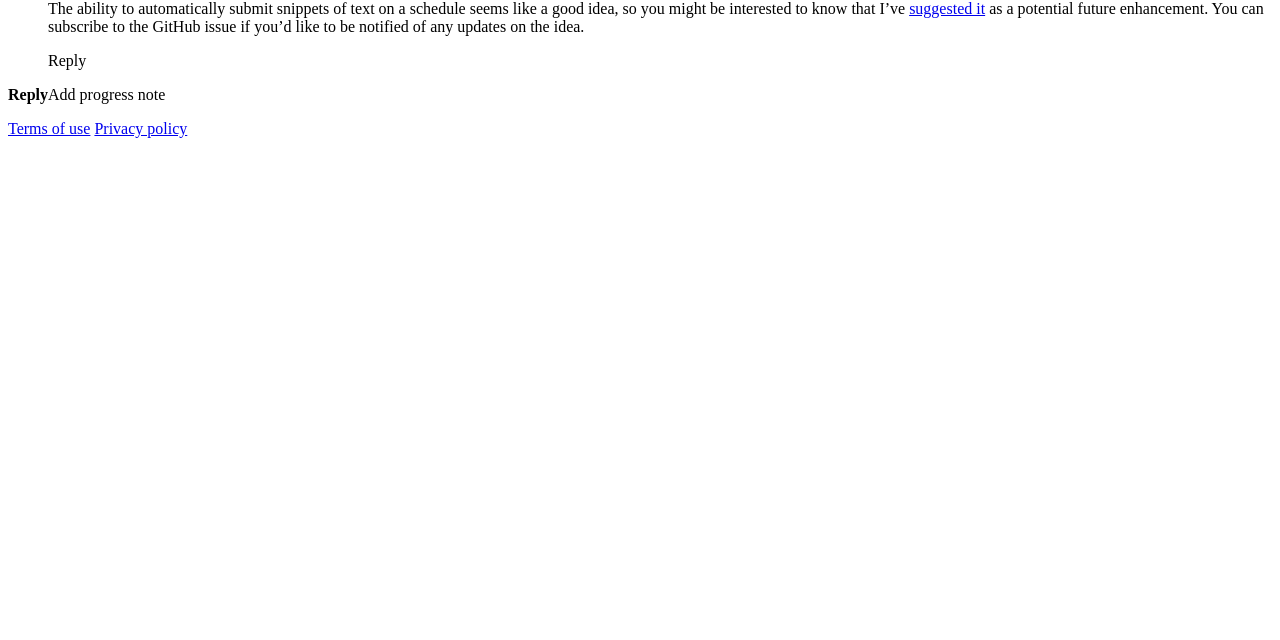Given the element description "Privacy policy" in the screenshot, predict the bounding box coordinates of that UI element.

[0.074, 0.187, 0.146, 0.214]